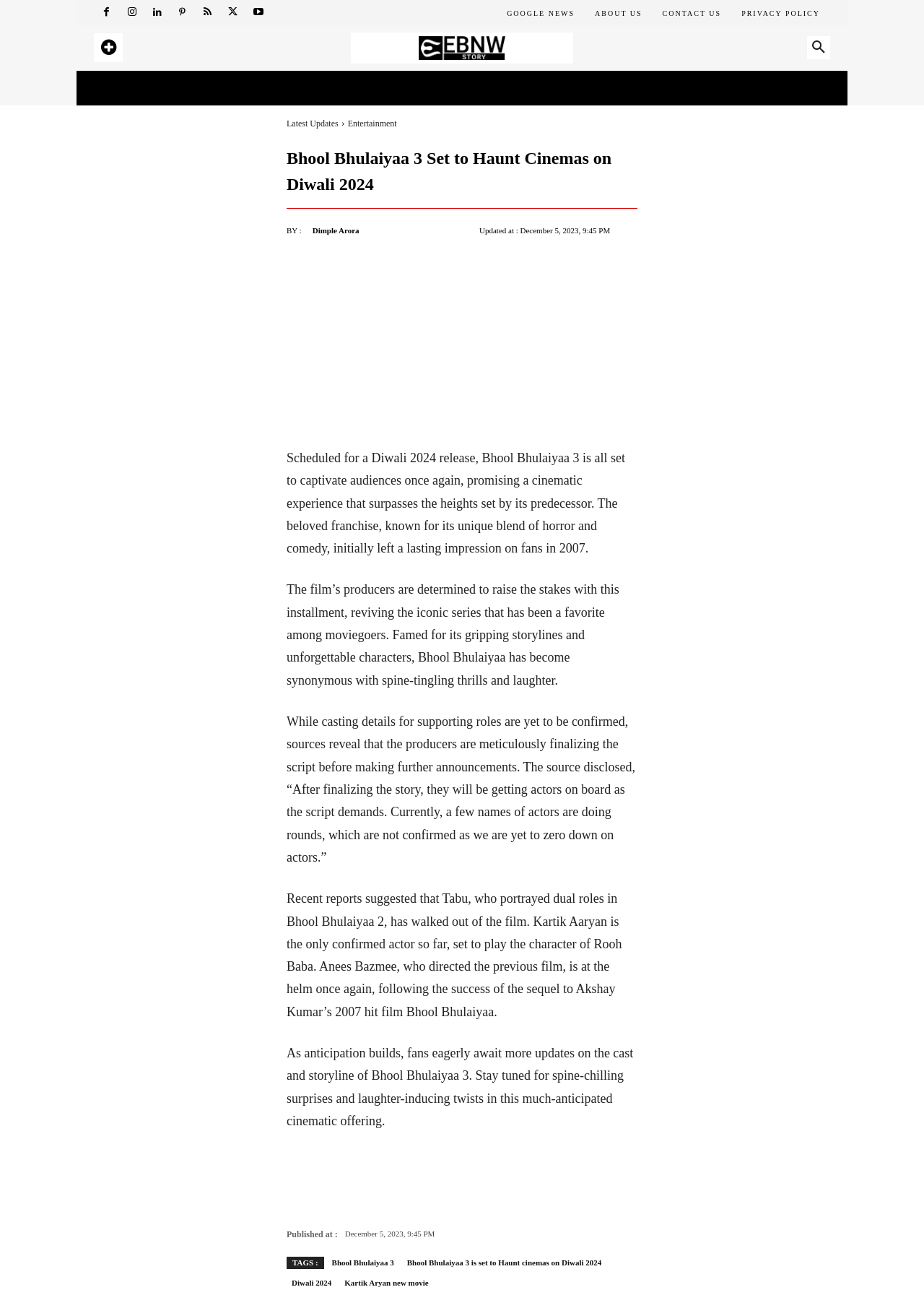Please give a concise answer to this question using a single word or phrase: 
Who is the director of Bhool Bhulaiyaa 3?

Anees Bazmee